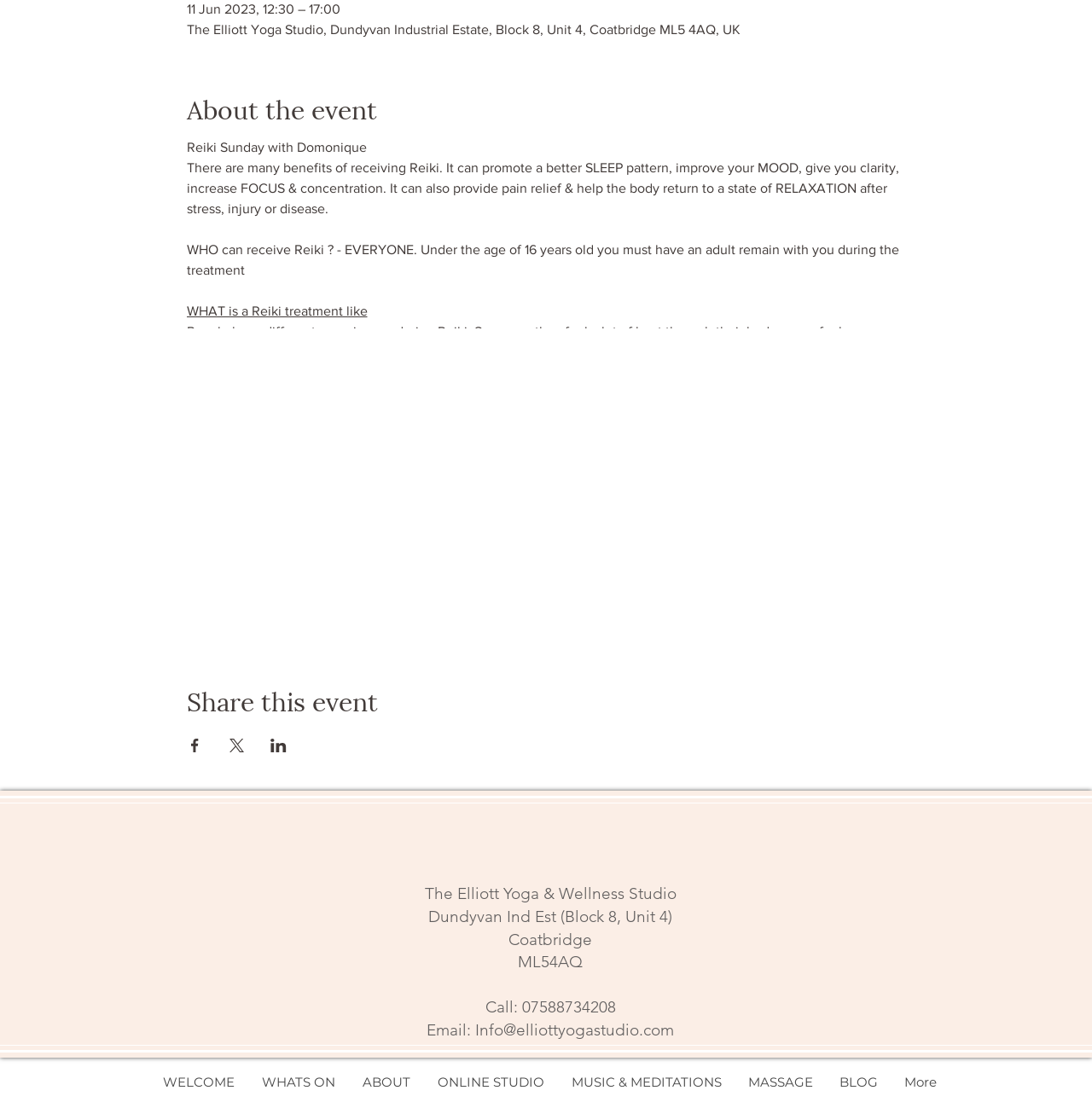With reference to the screenshot, provide a detailed response to the question below:
What is the location of the event?

I found the location of the event by looking at the StaticText element with the text 'The Elliott Yoga Studio, Dundyvan Industrial Estate, Block 8, Unit 4, Coatbridge ML5 4AQ, UK' below the event date and time.